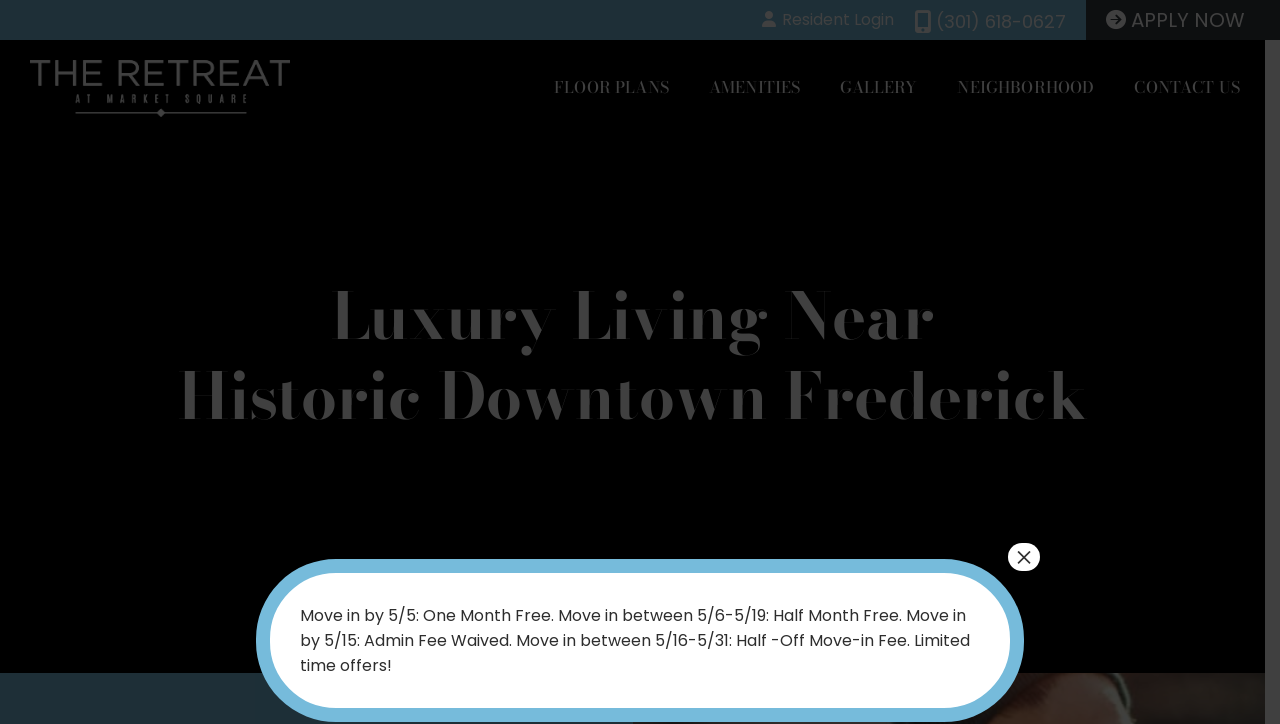What is the purpose of the 'APPLY NOW' button?
Answer the question with as much detail as possible.

I inferred the purpose of the 'APPLY NOW' button by considering its context on the webpage. The button is prominently displayed and appears to be a call-to-action for potential residents to apply for an apartment at The Retreat at Market Square.